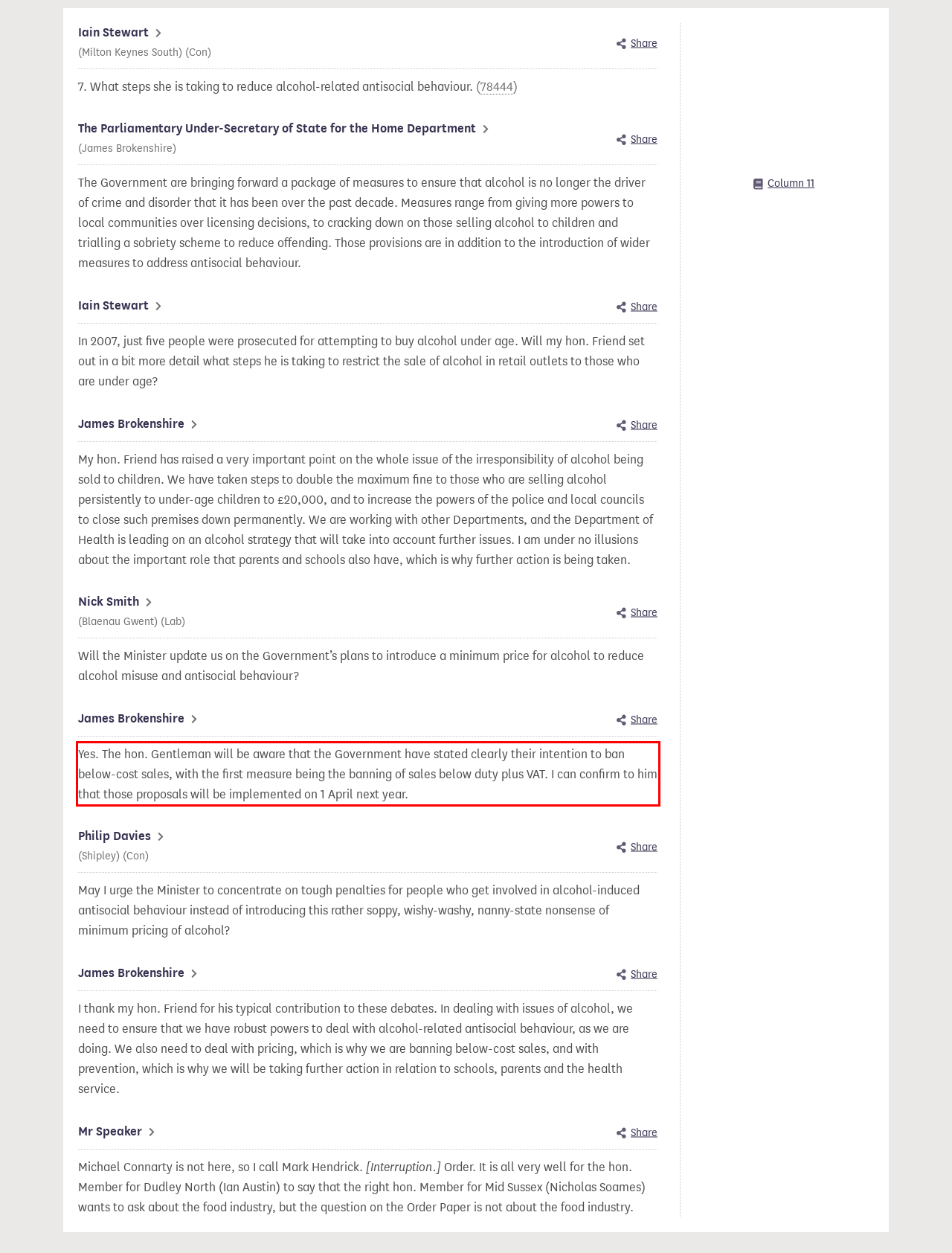Analyze the screenshot of the webpage and extract the text from the UI element that is inside the red bounding box.

Yes. The hon. Gentleman will be aware that the Government have stated clearly their intention to ban below-cost sales, with the first measure being the banning of sales below duty plus VAT. I can confirm to him that those proposals will be implemented on 1 April next year.